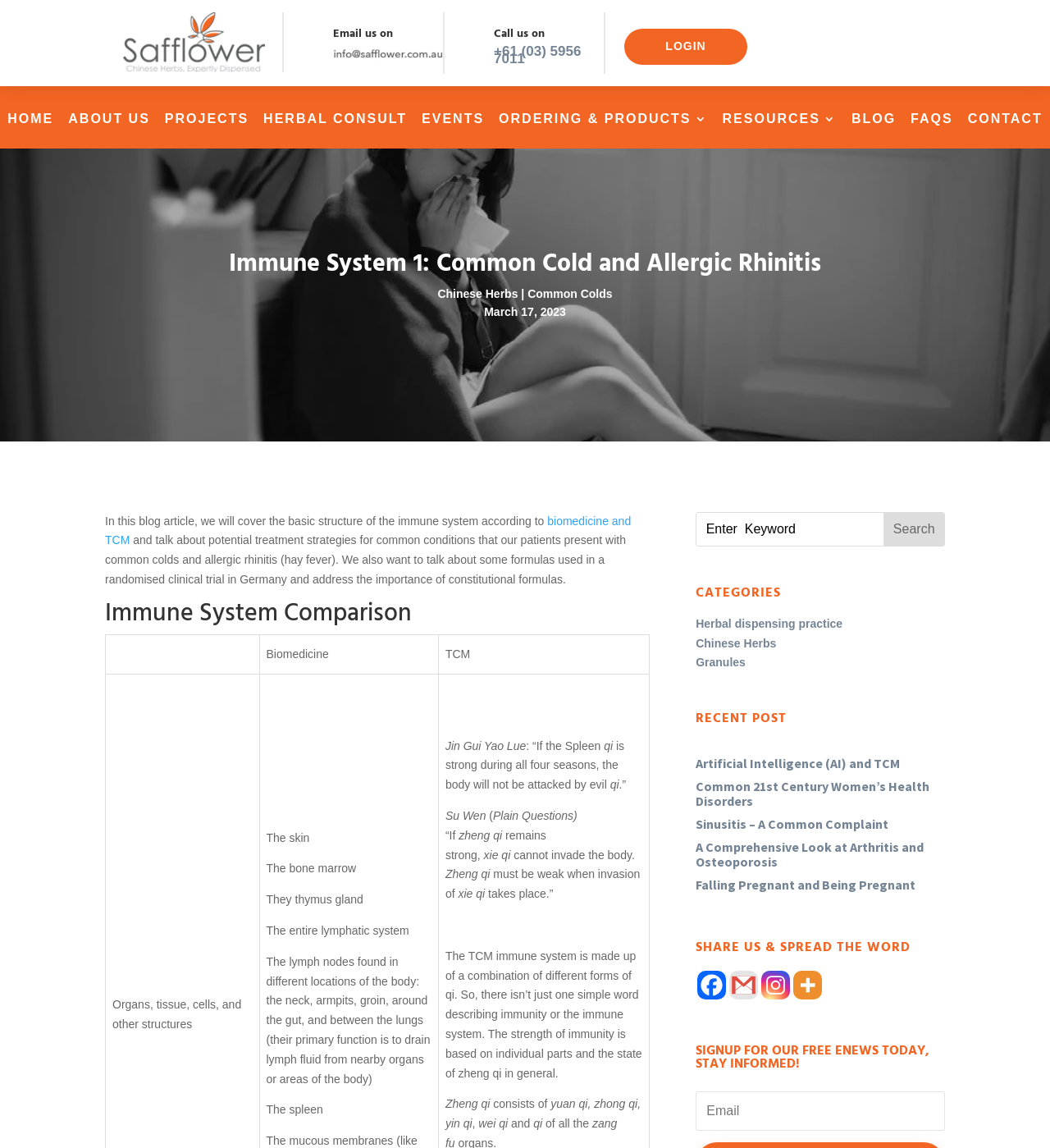Please identify the bounding box coordinates of the region to click in order to complete the given instruction: "Read the article about No tan is safe". The coordinates should be four float numbers between 0 and 1, i.e., [left, top, right, bottom].

None